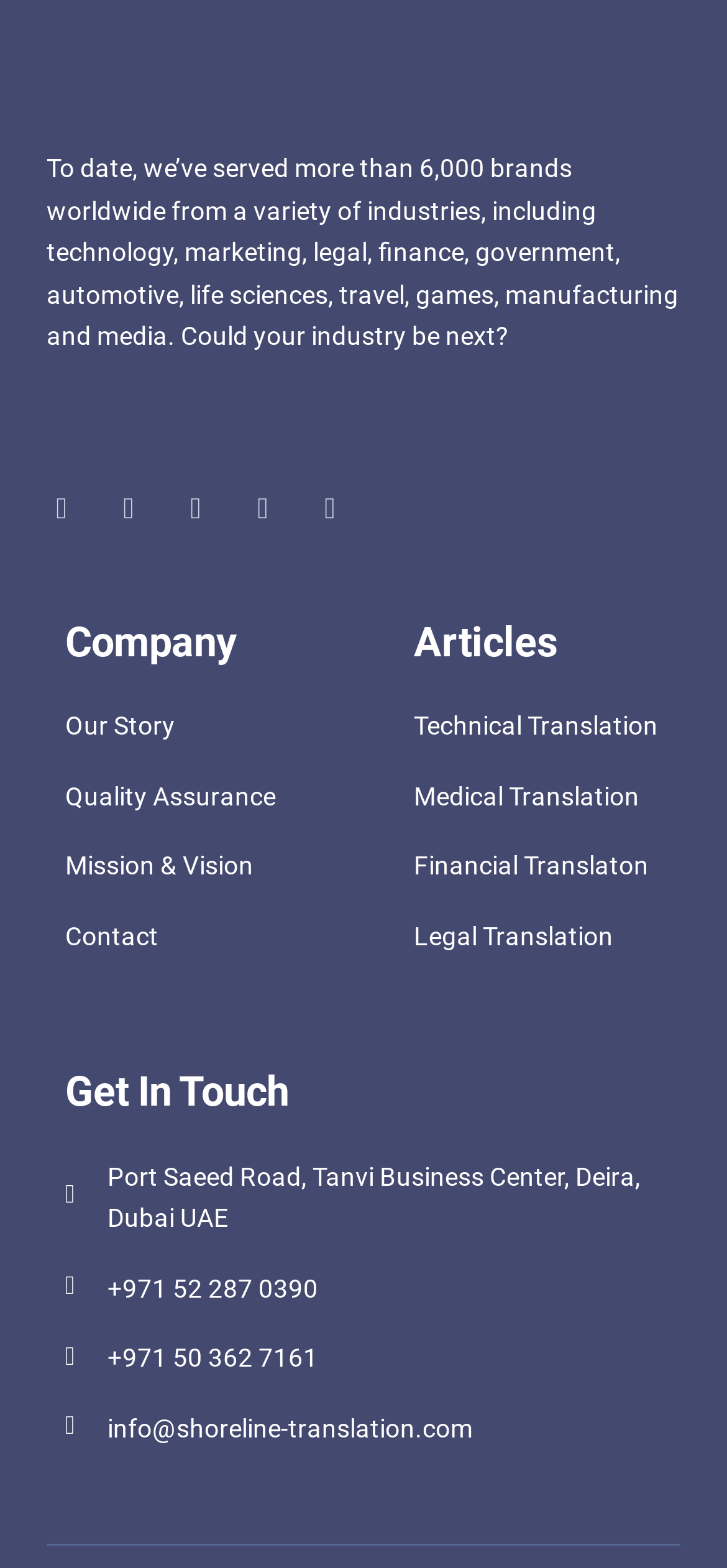Determine the bounding box coordinates of the clickable area required to perform the following instruction: "Get in touch through email". The coordinates should be represented as four float numbers between 0 and 1: [left, top, right, bottom].

[0.09, 0.898, 0.91, 0.925]